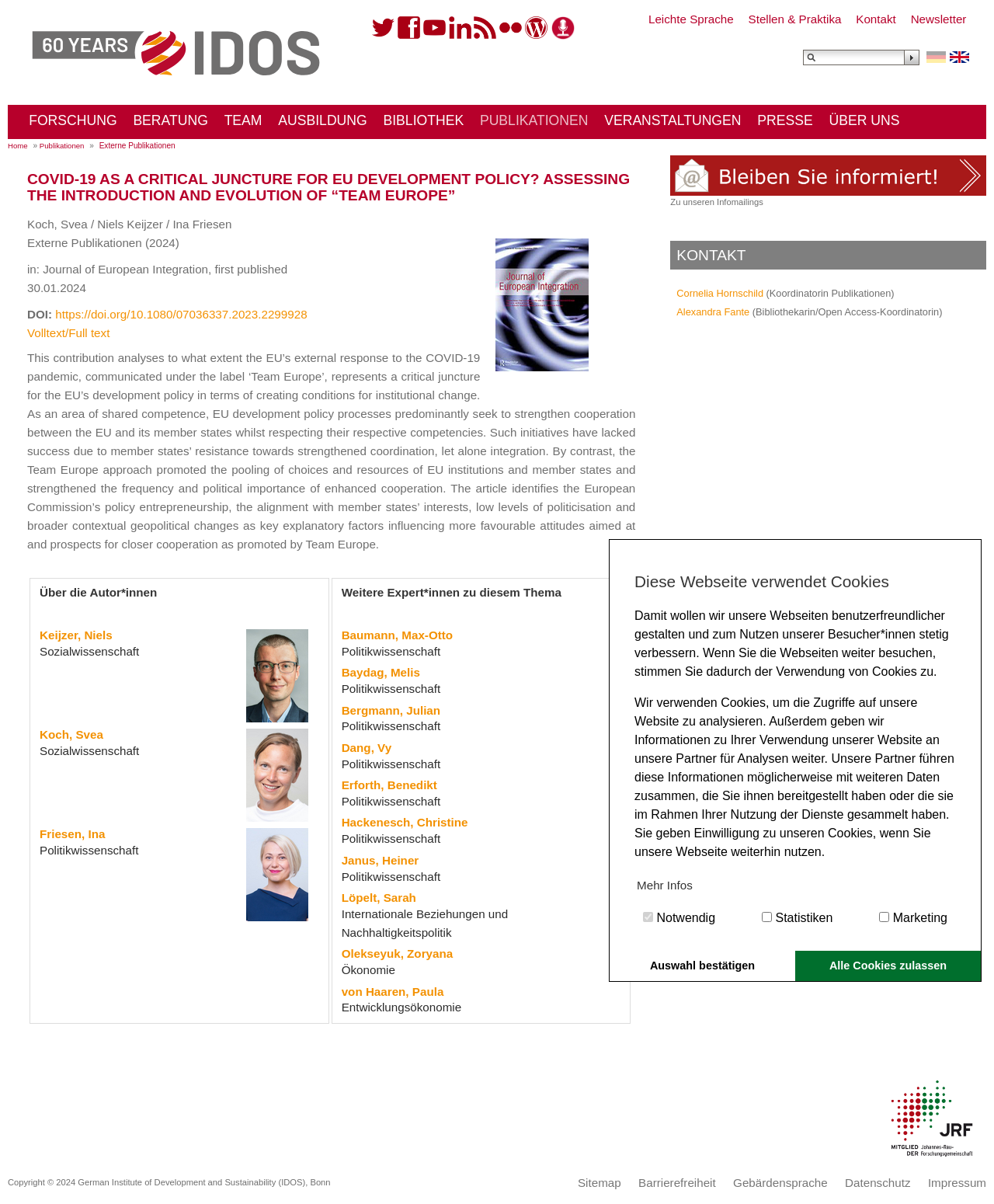Give a complete and precise description of the webpage's appearance.

This webpage is about a research publication titled "COVID-19 as a critical juncture for EU development policy? Assessing the introduction and evolution of 'Team Europe'". The page is divided into several sections. At the top, there is a cookie consent dialog with a brief description of the website's cookie policy and options to learn more, allow, or dismiss cookies.

Below the cookie dialog, there are several links to different sections of the website, including "German Institute of Development and Sustainability (IDOS)", "Leichte Sprache", "Stellen & Praktika", "Kontakt", "Newsletter", and others. There is also a search bar with a button to initiate a search.

The main content of the page is divided into two columns. The left column contains a navigation menu with links to different sections of the website, including "FORSCHUNG", "BERATUNG", "TEAM", "AUSBILDUNG", "BIBLIOTHEK", "PUBLIKATIONEN", "VERANSTALTUNGEN", "PRESSE", and "ÜBER UNS".

The right column contains the publication's details, including the title, authors, and a brief abstract. The abstract discusses the EU's external response to the COVID-19 pandemic and its impact on EU development policy. There is also a table with information about the authors, including their names, affiliations, and photos.

Below the publication's details, there is a section titled "Über die Autor*innen" (About the Authors) with brief descriptions and photos of the authors. There is also a section titled "Weitere Expert*innen zu diesem Thema" (Further Experts on this Topic) with links to other experts in the field.

Overall, the webpage provides information about a research publication and its authors, as well as links to related topics and experts in the field.